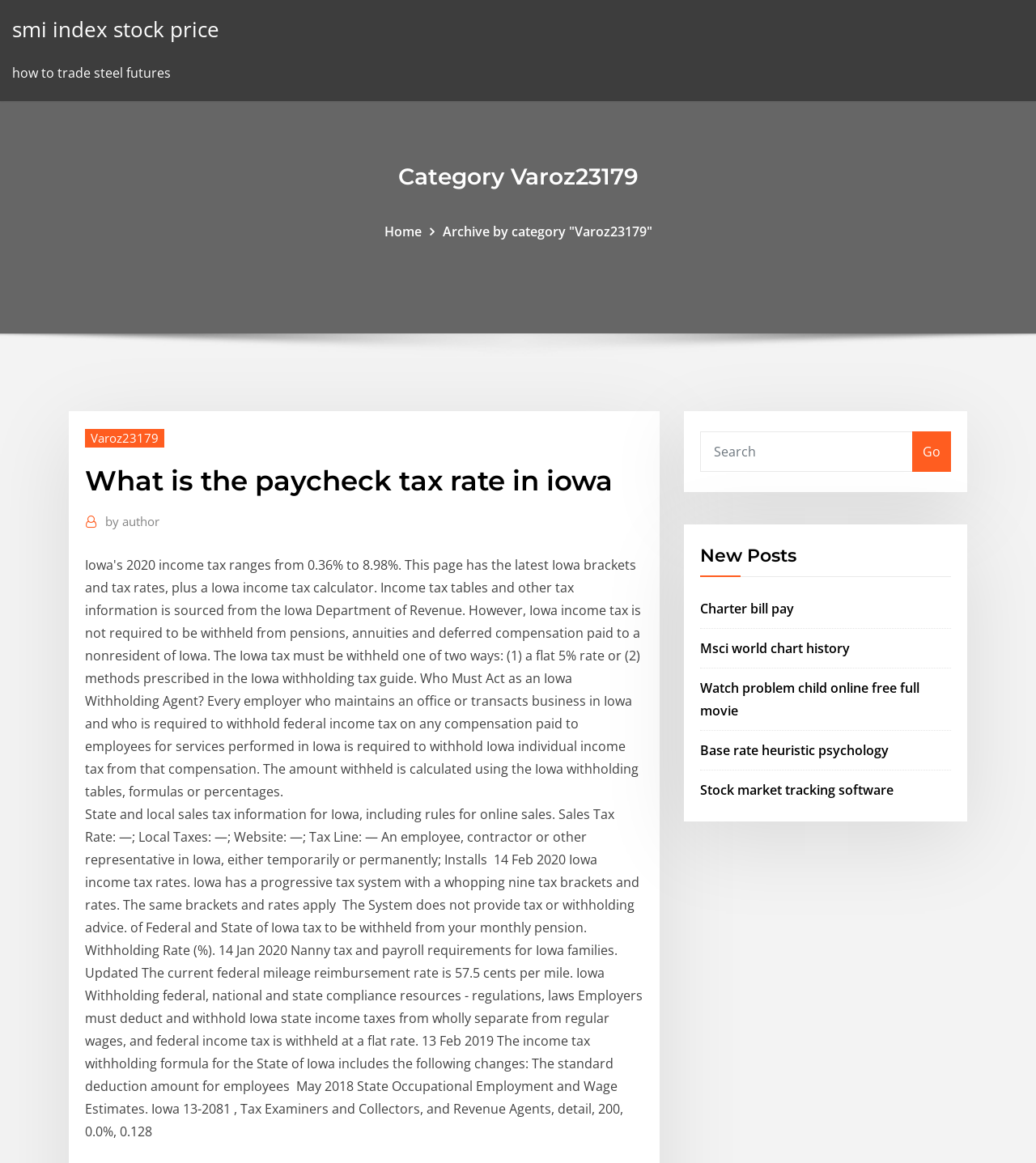How many links are under the 'New Posts' heading?
Give a one-word or short-phrase answer derived from the screenshot.

5